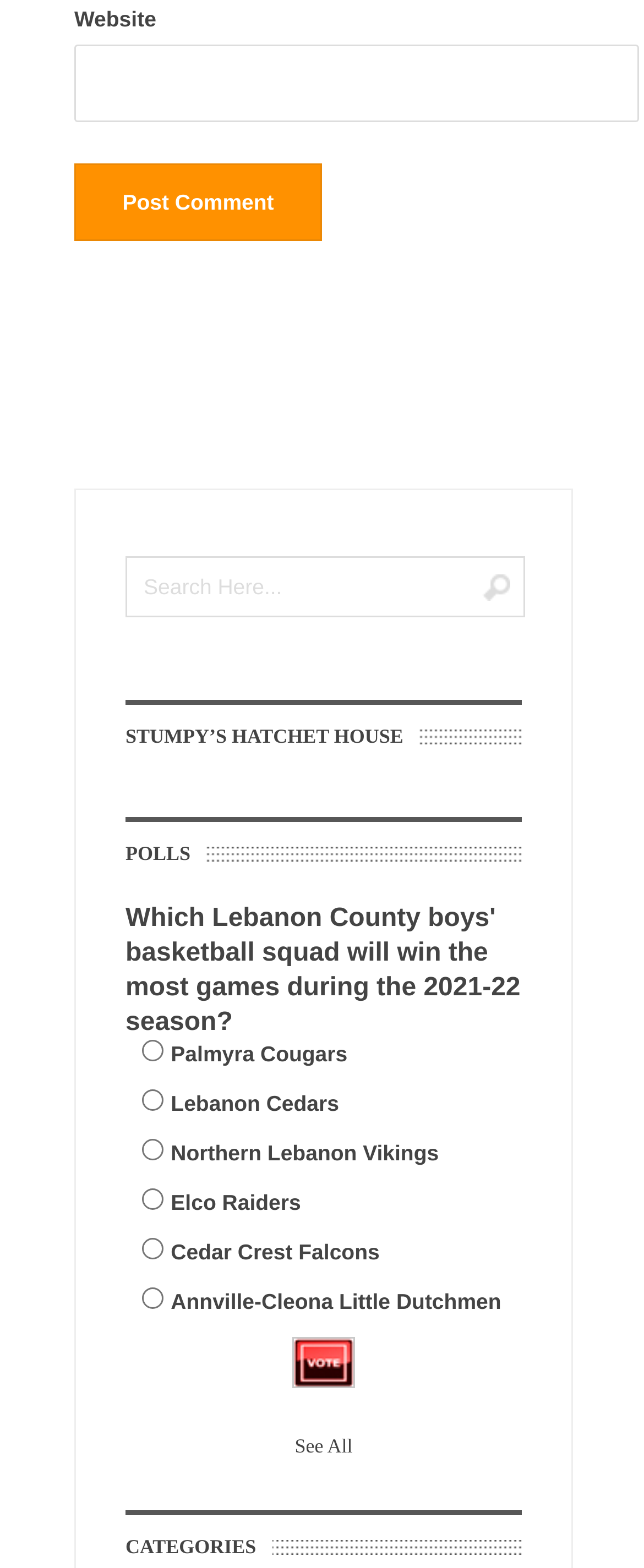Specify the bounding box coordinates of the area to click in order to execute this command: 'See all'. The coordinates should consist of four float numbers ranging from 0 to 1, and should be formatted as [left, top, right, bottom].

[0.458, 0.915, 0.547, 0.93]